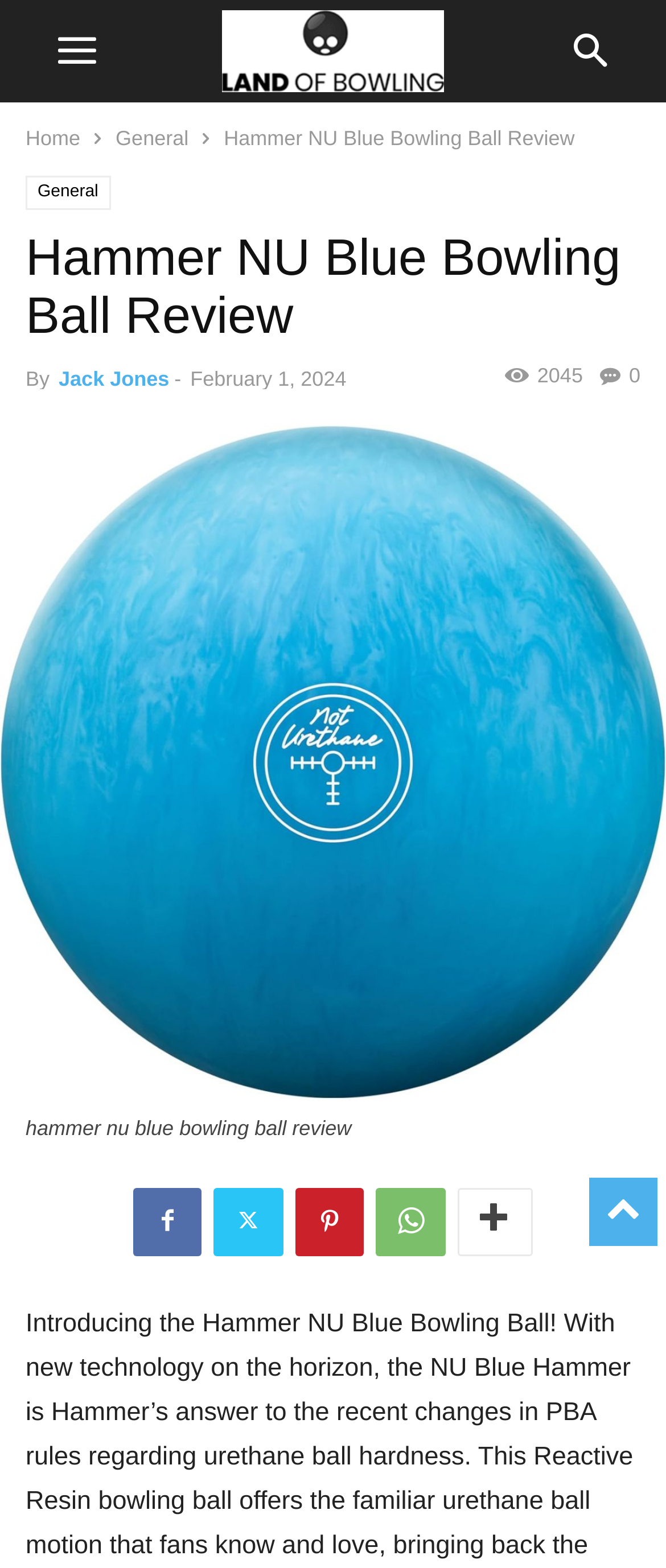Convey a detailed summary of the webpage, mentioning all key elements.

The webpage is a review of the Hammer NU Blue bowling ball, which meets PBA rules. At the top left, there is a logo image of "Land Of Bowling" with a width that spans about one-third of the page. Below the logo, there are three links: "Home", "General", and a repeated "General" link. 

To the right of these links, the title "Hammer NU Blue Bowling Ball Review" is prominently displayed. Below the title, there is a section with the author's name, "Jack Jones", and the date "February 1, 2024". This section also contains a share button and a view count of "2045".

The main content of the page is an image of the Hammer NU Blue bowling ball, which takes up most of the page's width. Below the image, there is a figure caption. At the bottom of the page, there are five social media links, represented by icons.

Overall, the webpage is focused on providing a review of the Hammer NU Blue bowling ball, with a clear title, author information, and a prominent image of the product.